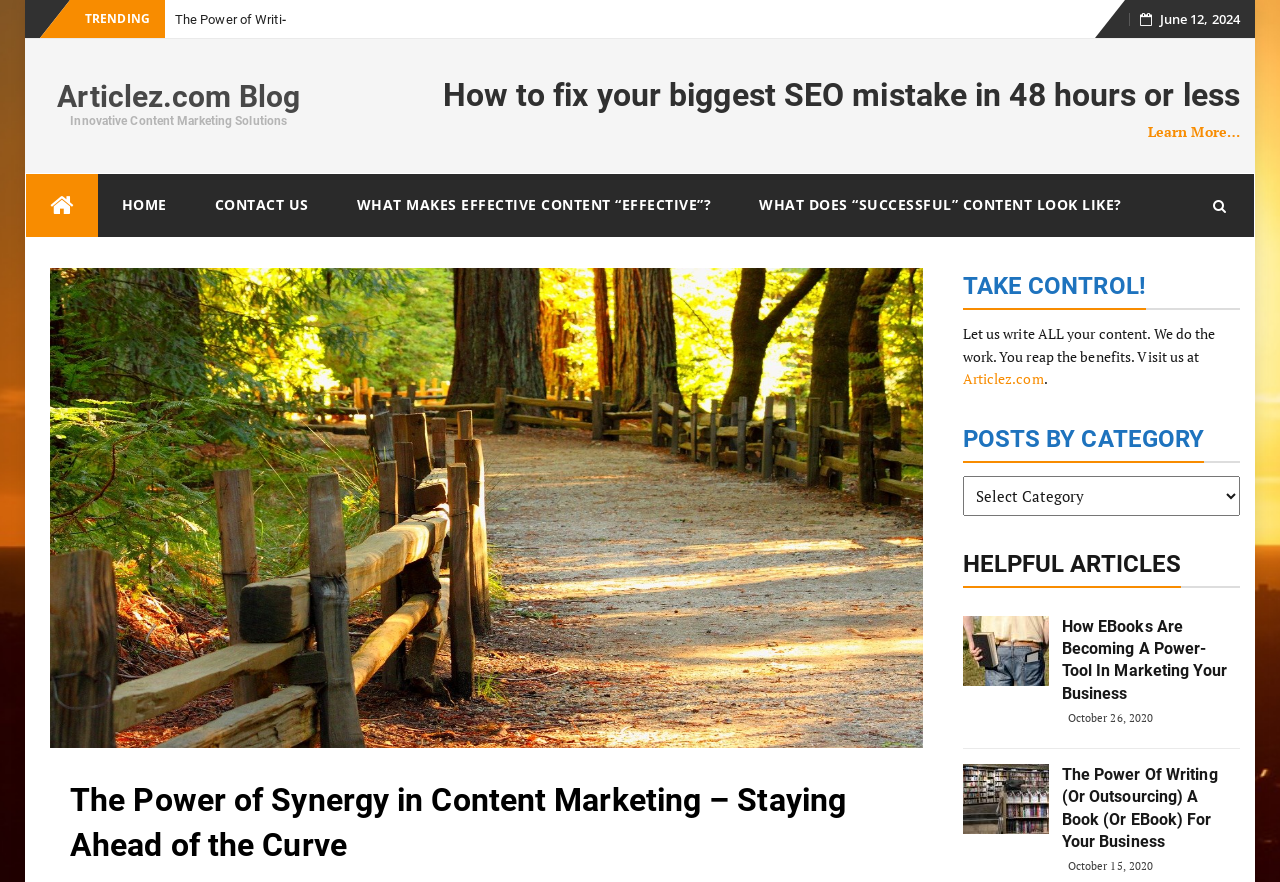Based on the element description: "Yorkie Info", identify the UI element and provide its bounding box coordinates. Use four float numbers between 0 and 1, [left, top, right, bottom].

None